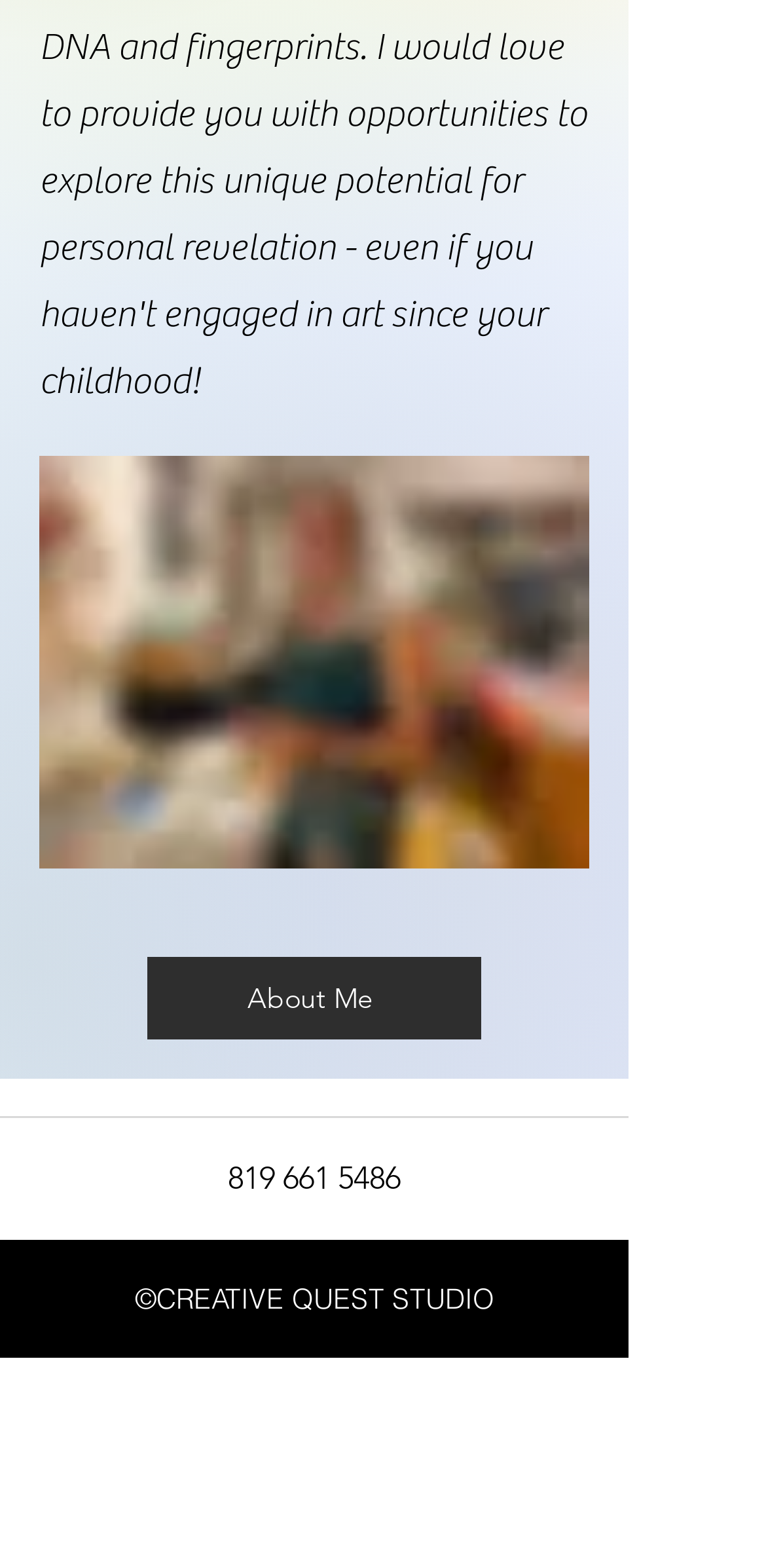How many social media links are there?
Please give a detailed and elaborate explanation in response to the question.

I counted the number of link elements under the 'Social Bar' list element, which are Facebook, Twitter, LinkedIn, and Instagram. There are 4 social media links in total.